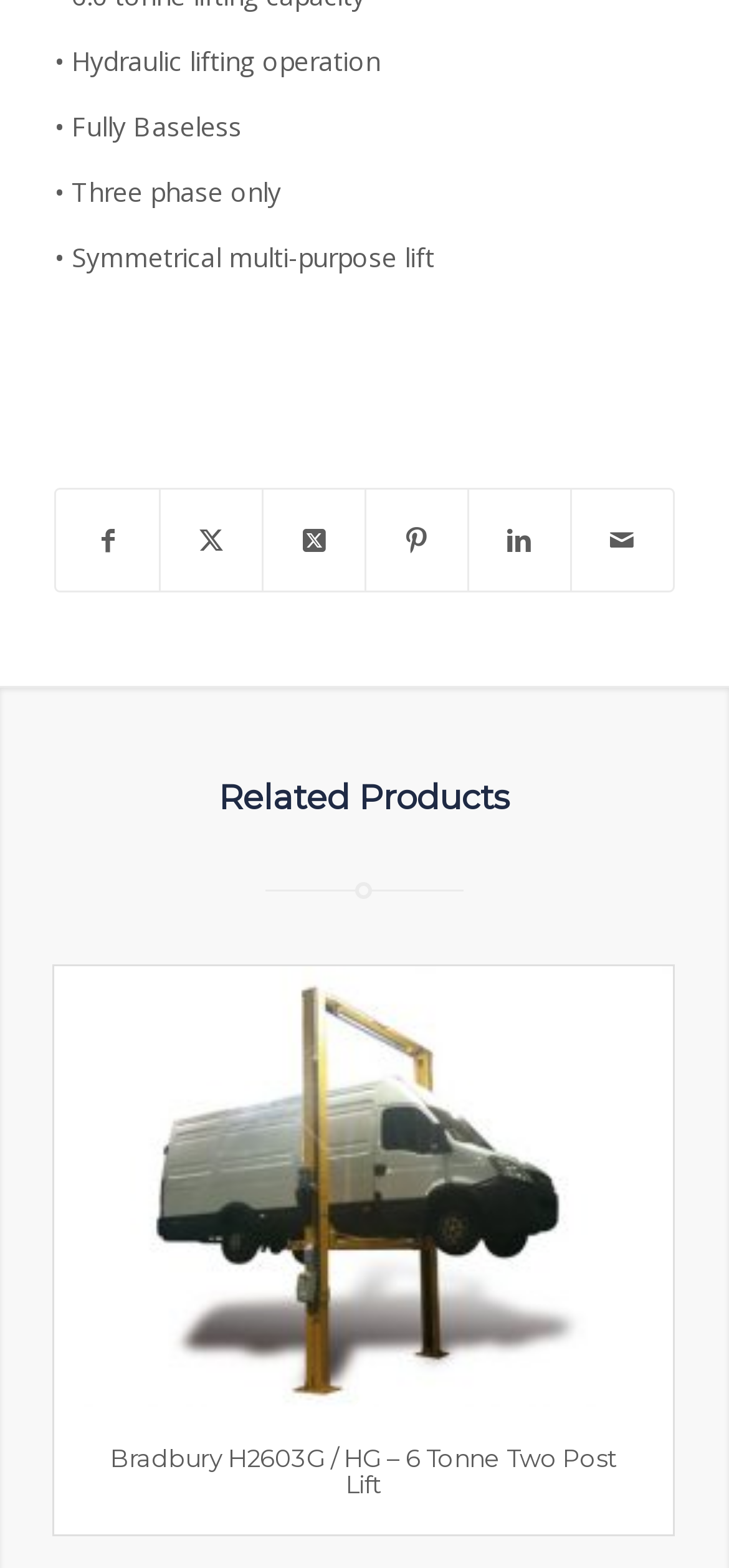What is the name of the related product?
Provide a fully detailed and comprehensive answer to the question.

I looked at the 'Related Products' section on the webpage and found the name of the related product, which is 'Bradbury H2603G / HG – 6 Tonne Two Post Lift'.